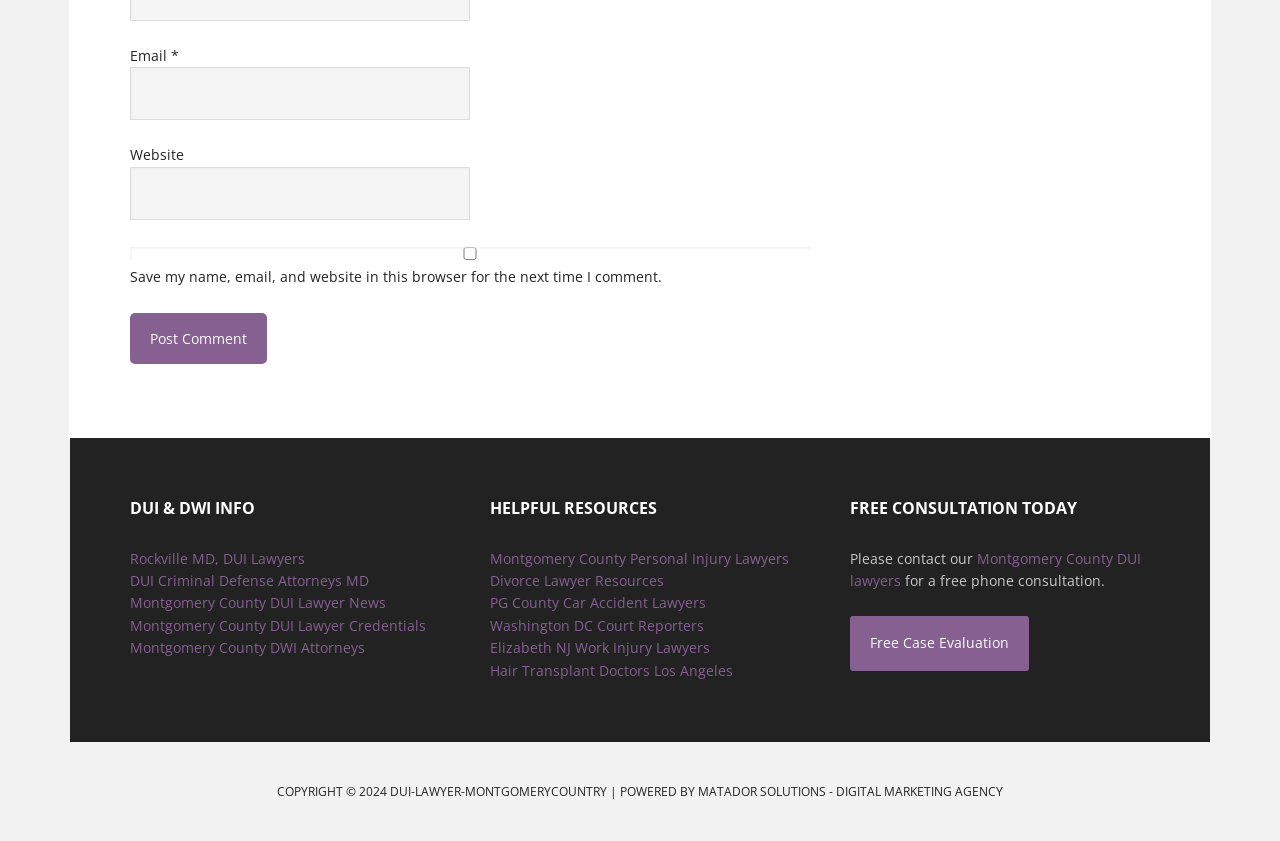Locate the bounding box coordinates of the element that should be clicked to execute the following instruction: "Visit 'Rockville MD, DUI Lawyers'".

[0.102, 0.652, 0.238, 0.675]